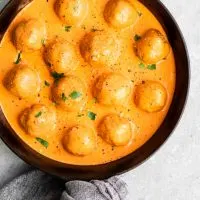What is the purpose of the towel?
Look at the screenshot and respond with one word or a short phrase.

For garnish